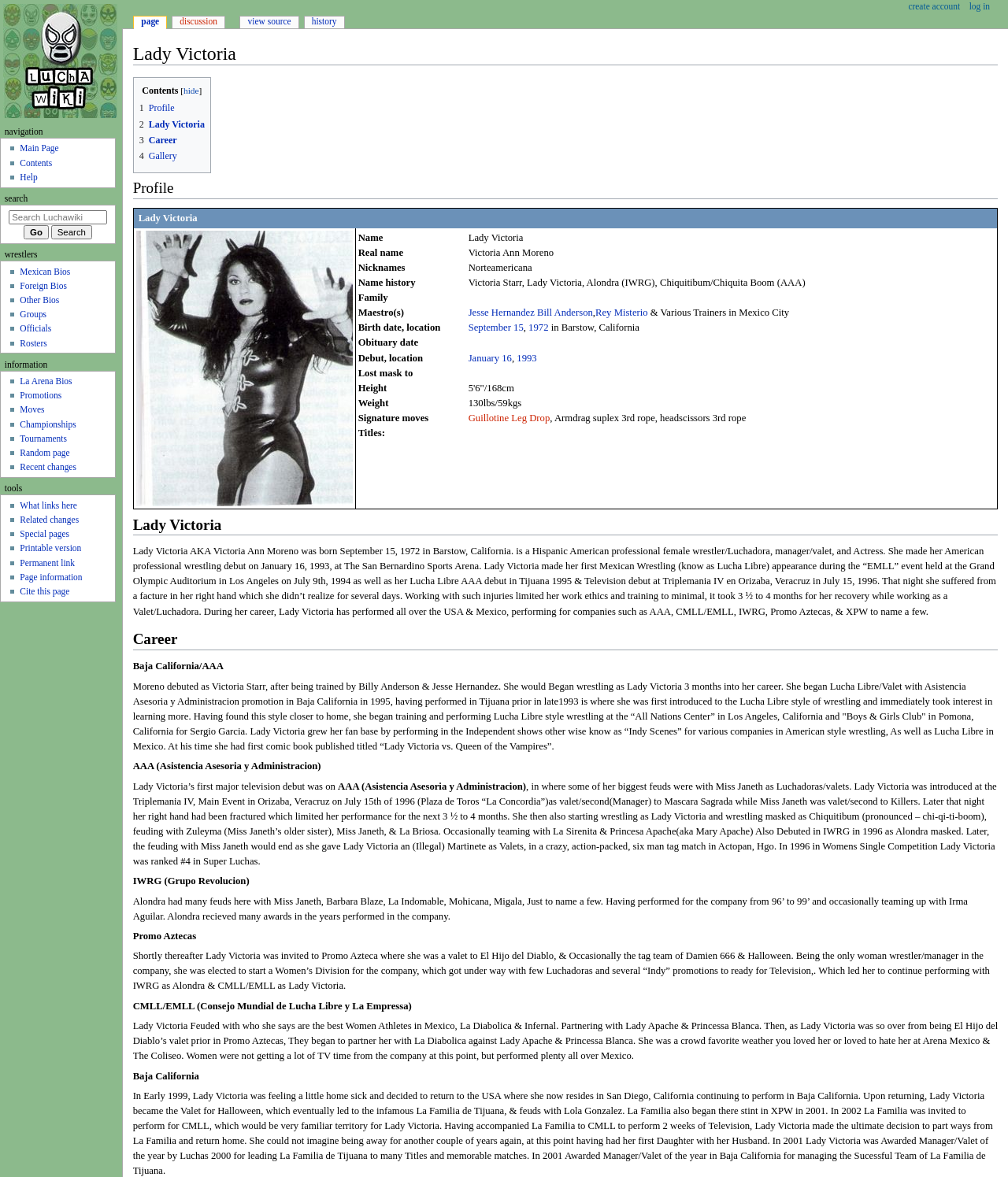What is Lady Victoria's real name?
Using the image, answer in one word or phrase.

Victoria Ann Moreno